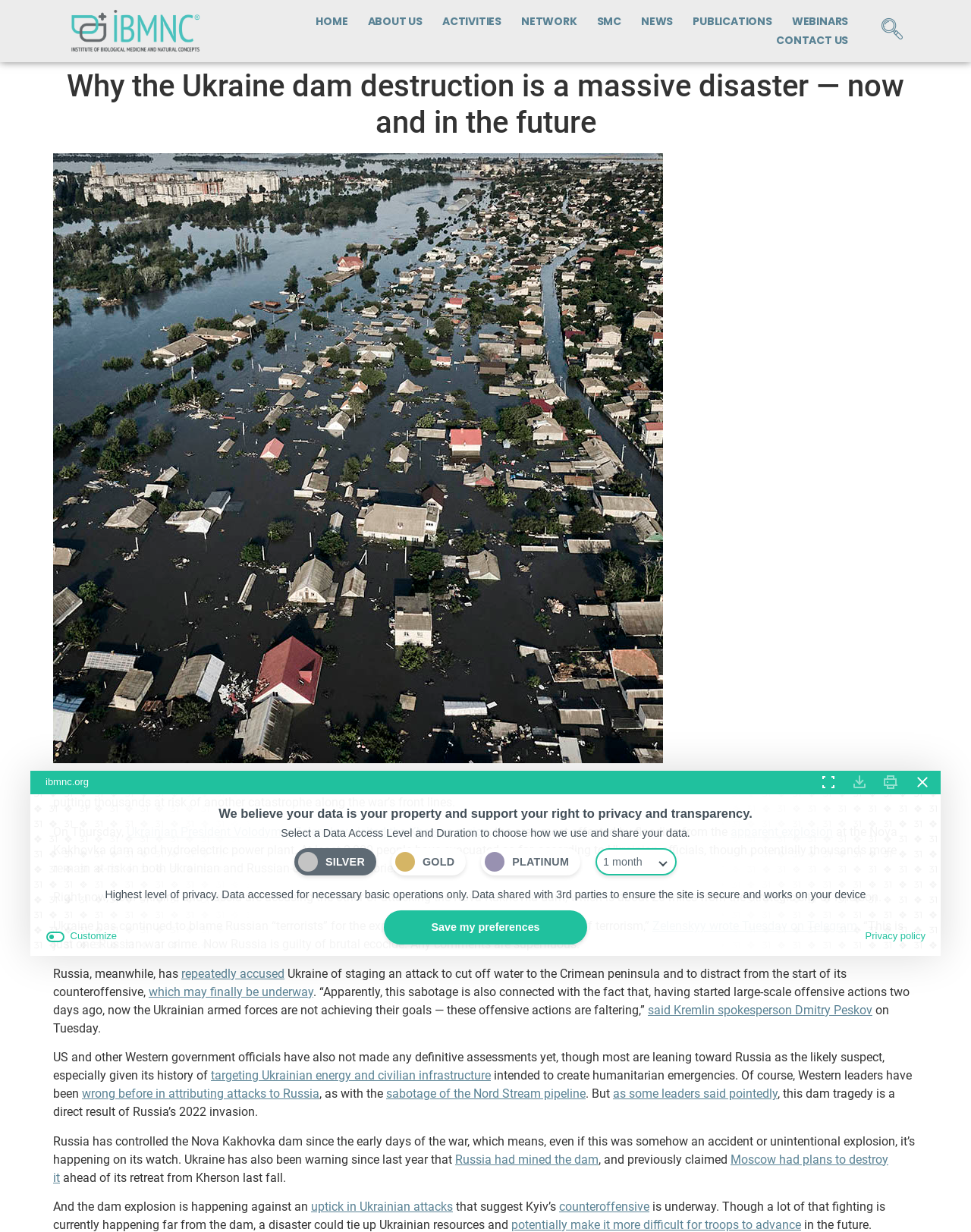Can you determine the bounding box coordinates of the area that needs to be clicked to fulfill the following instruction: "Click the Customize button"?

[0.047, 0.754, 0.12, 0.767]